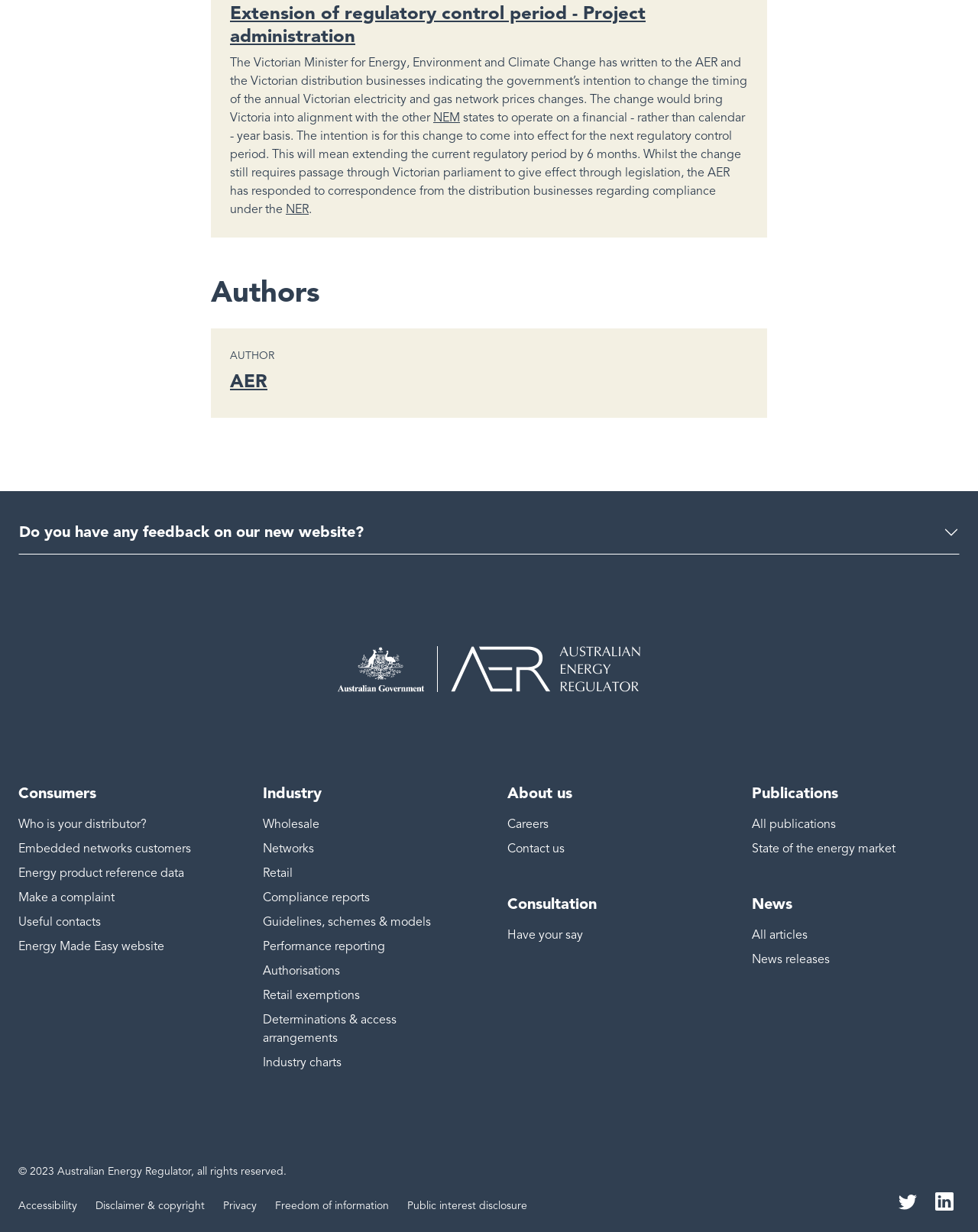What social media platforms are linked on the webpage?
Please provide a comprehensive answer based on the contents of the image.

The webpage has links to Twitter and LinkedIn at the bottom, indicating that the Australian Energy Regulator has a presence on these social media platforms.